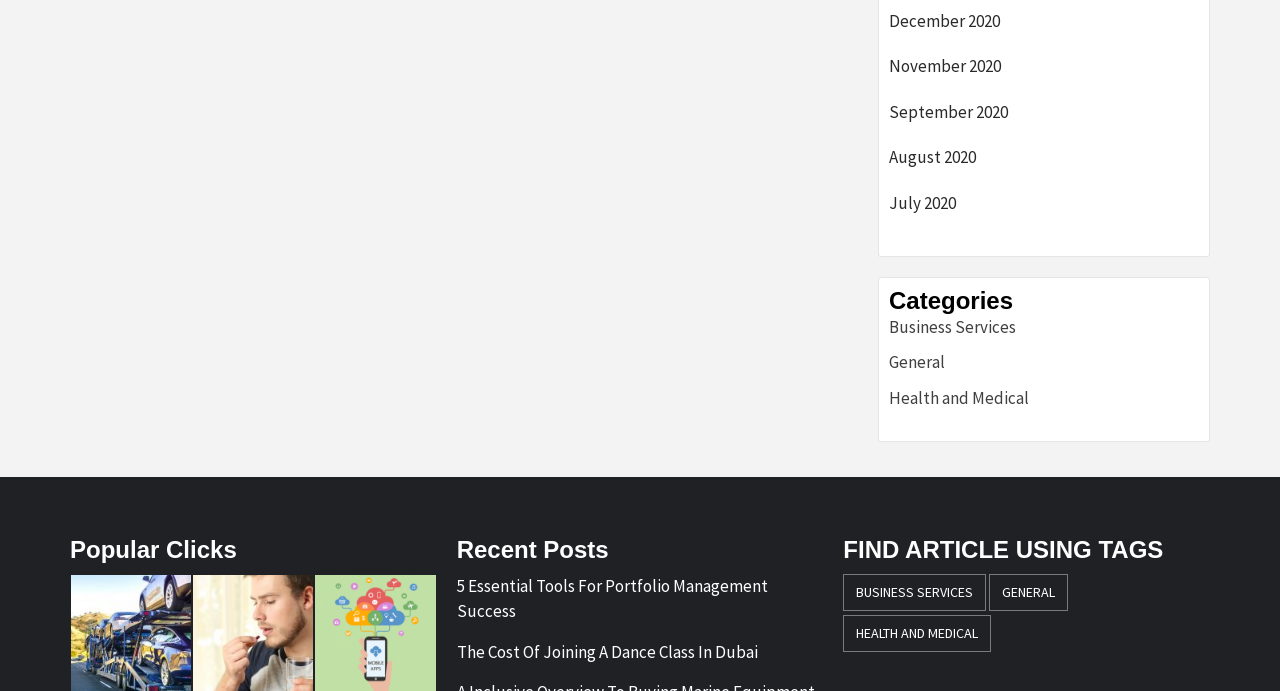Indicate the bounding box coordinates of the clickable region to achieve the following instruction: "View December 2020 archives."

[0.695, 0.013, 0.937, 0.064]